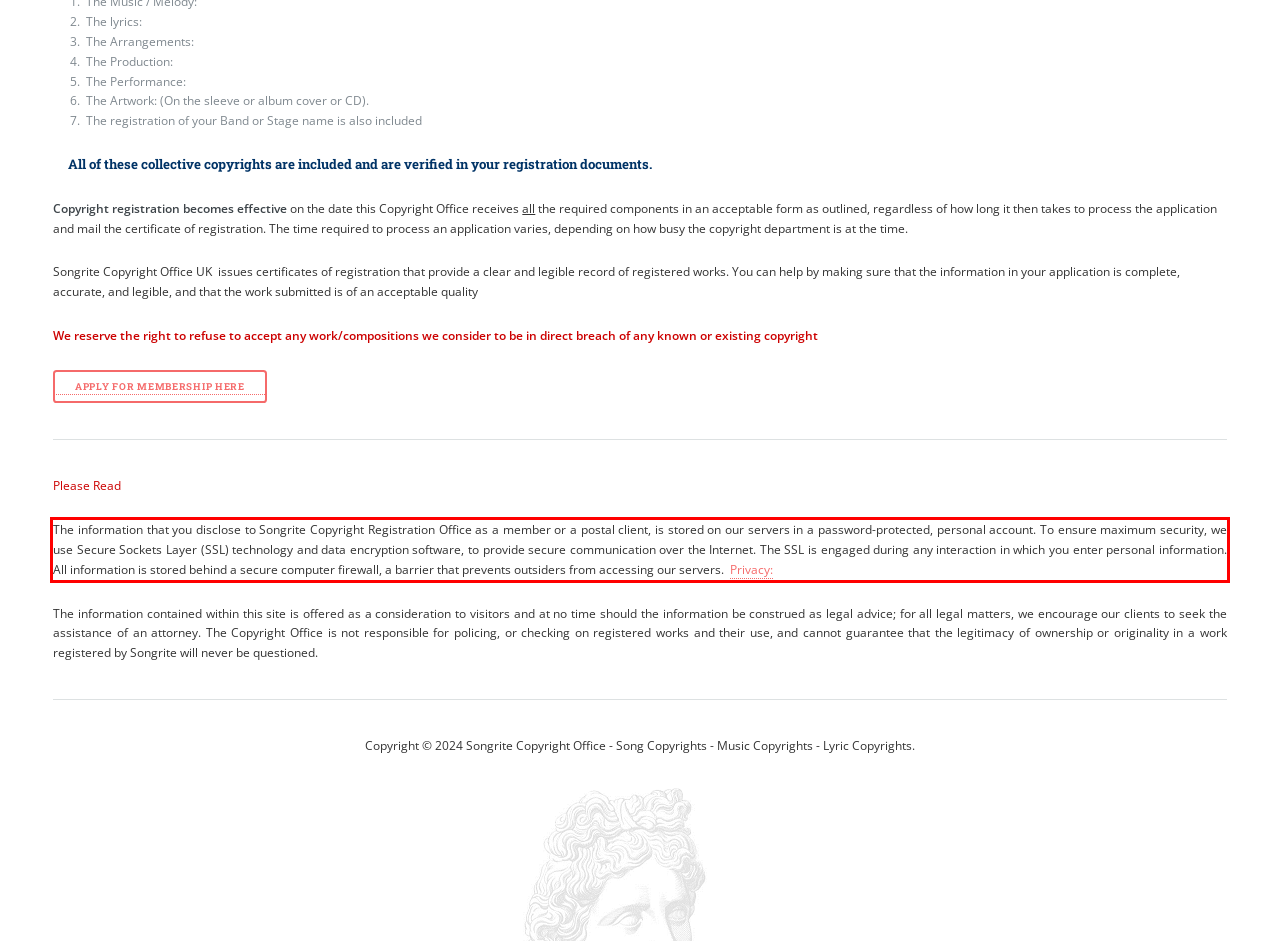View the screenshot of the webpage and identify the UI element surrounded by a red bounding box. Extract the text contained within this red bounding box.

The information that you disclose to Songrite Copyright Registration Office as a member or a postal client, is stored on our servers in a password-protected, personal account. To ensure maximum security, we use Secure Sockets Layer (SSL) technology and data encryption software, to provide secure communication over the Internet. The SSL is engaged during any interaction in which you enter personal information. All information is stored behind a secure computer firewall, a barrier that prevents outsiders from accessing our servers. Privacy: